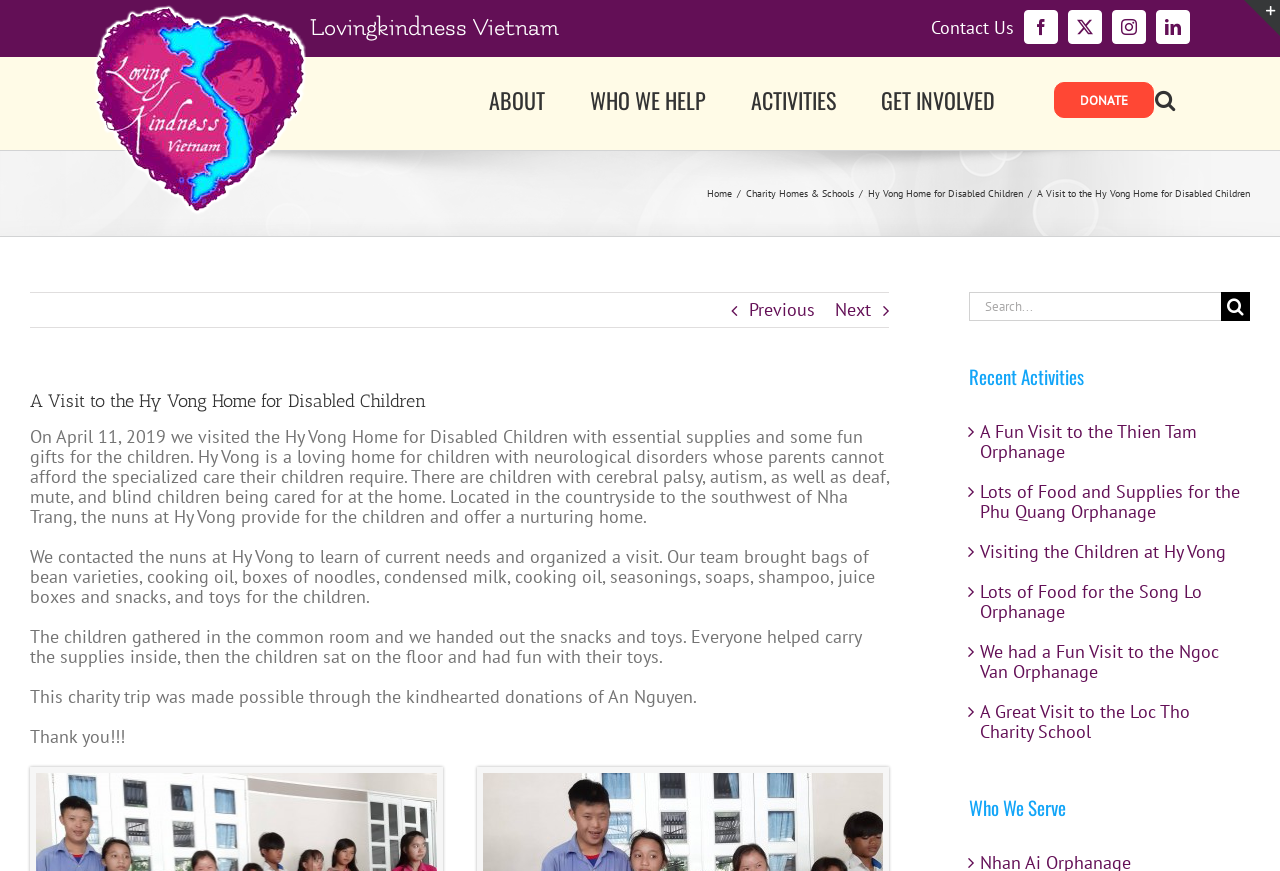Give a detailed account of the webpage's layout and content.

This webpage is about a charity organization, Lovingkindness Vietnam, and their visit to the Hy Vong Home for Disabled Children. At the top of the page, there is a navigation bar with links to the main menu, including "ABOUT", "WHO WE HELP", "ACTIVITIES", and "GET INVOLVED". On the top right corner, there are social media links to Facebook, Instagram, and LinkedIn.

Below the navigation bar, there is a page title bar with links to "Home", "Charity Homes & Schools", and "Hy Vong Home for Disabled Children". The main title of the page, "A Visit to the Hy Vong Home for Disabled Children", is located below the page title bar.

The main content of the page is divided into several sections. The first section describes the visit to the Hy Vong Home, where the organization brought essential supplies and gifts for the children. The text explains the purpose of the home and the types of children it cares for.

The next section describes the organization's preparation for the visit, including contacting the nuns at Hy Vong to learn about their current needs. The team brought various supplies, including food, cooking oil, and toys, and handed them out to the children.

The following sections contain links to photos from the visit, with captions describing the activities. There is also a section titled "Recent Activities" that lists links to other charity visits and activities.

On the right side of the page, there is a search bar and a section titled "Who We Serve". At the bottom of the page, there is a link to toggle a sliding bar area.